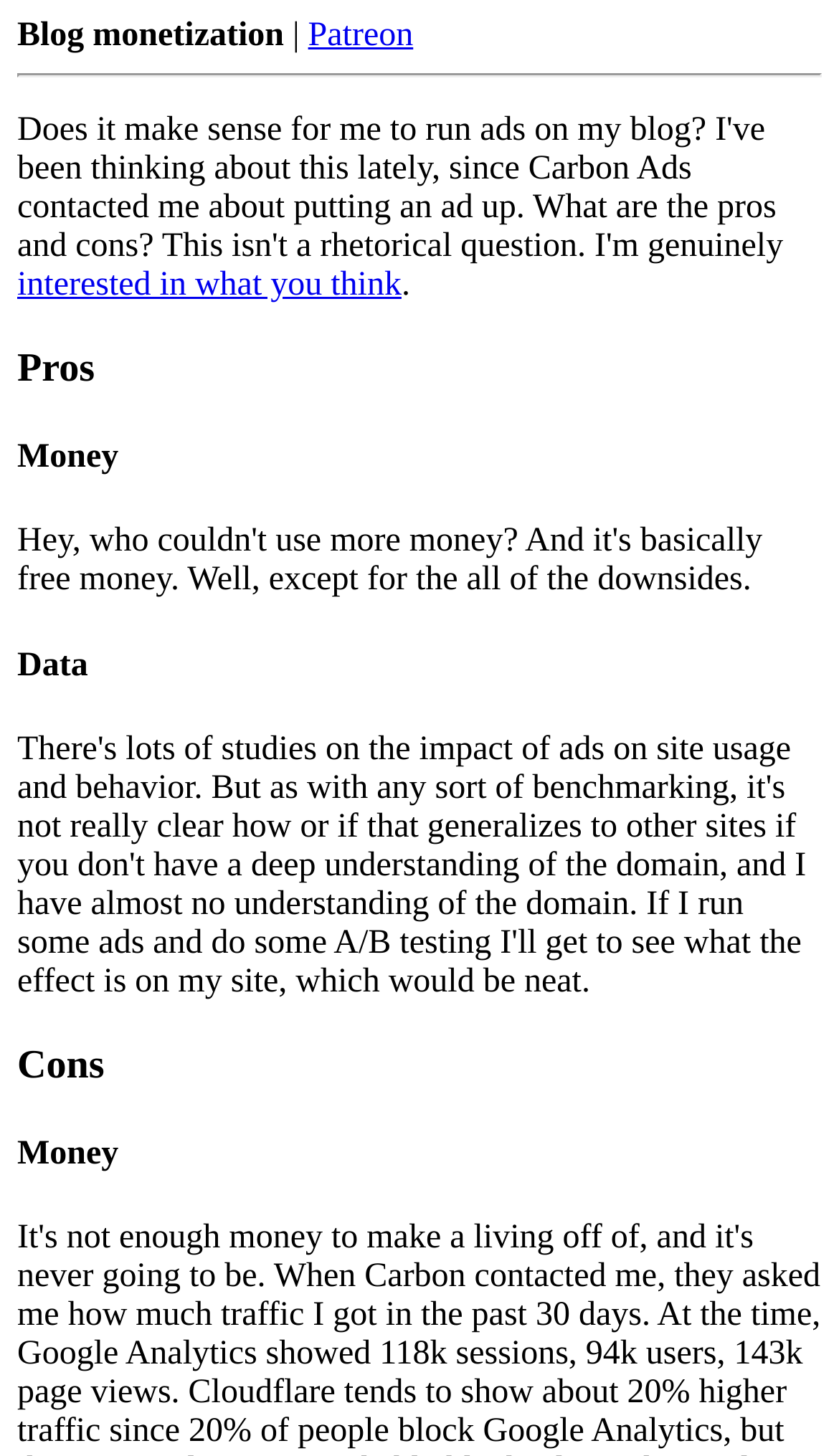How many horizontal separators are there on the webpage?
Please interpret the details in the image and answer the question thoroughly.

There is one horizontal separator on the webpage, which is located at [0.021, 0.05, 0.979, 0.053] and separates the top section of the webpage from the rest of the content.